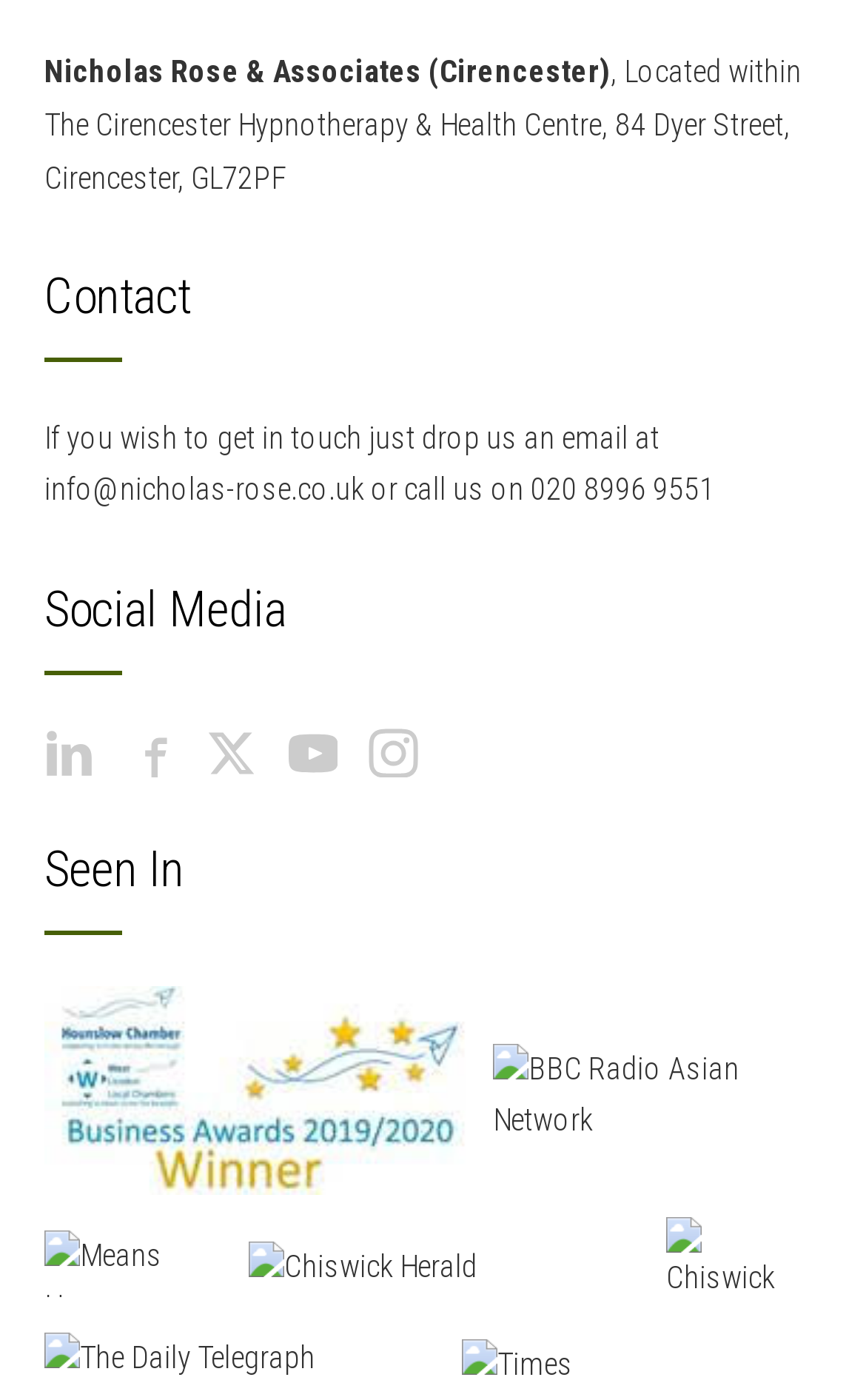Determine the bounding box coordinates of the clickable region to carry out the instruction: "Visit Nicholas Rose on LinkedIn".

[0.051, 0.523, 0.137, 0.548]